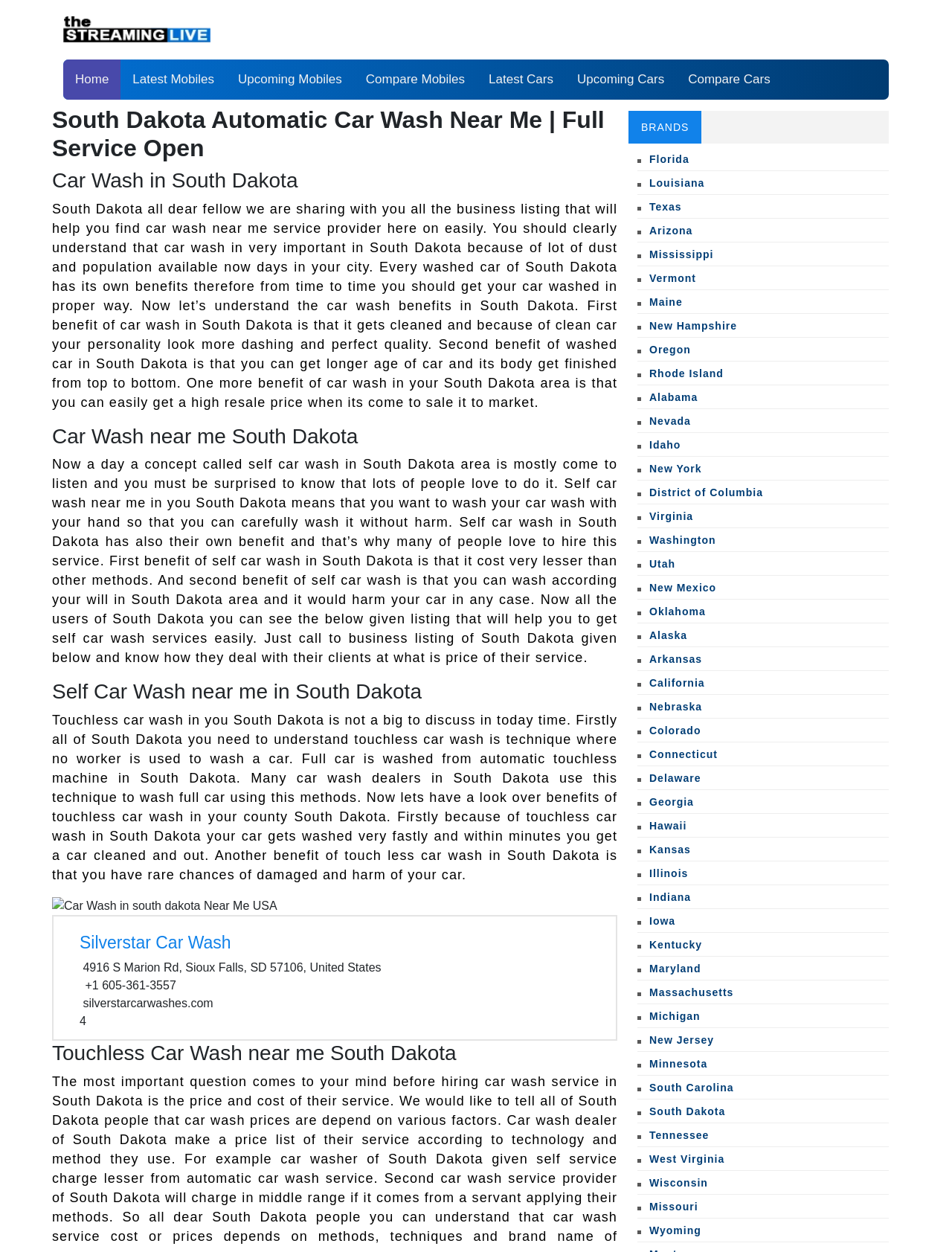Find the bounding box coordinates of the clickable element required to execute the following instruction: "Click on 'Silverstar Car Wash'". Provide the coordinates as four float numbers between 0 and 1, i.e., [left, top, right, bottom].

[0.084, 0.745, 0.4, 0.761]